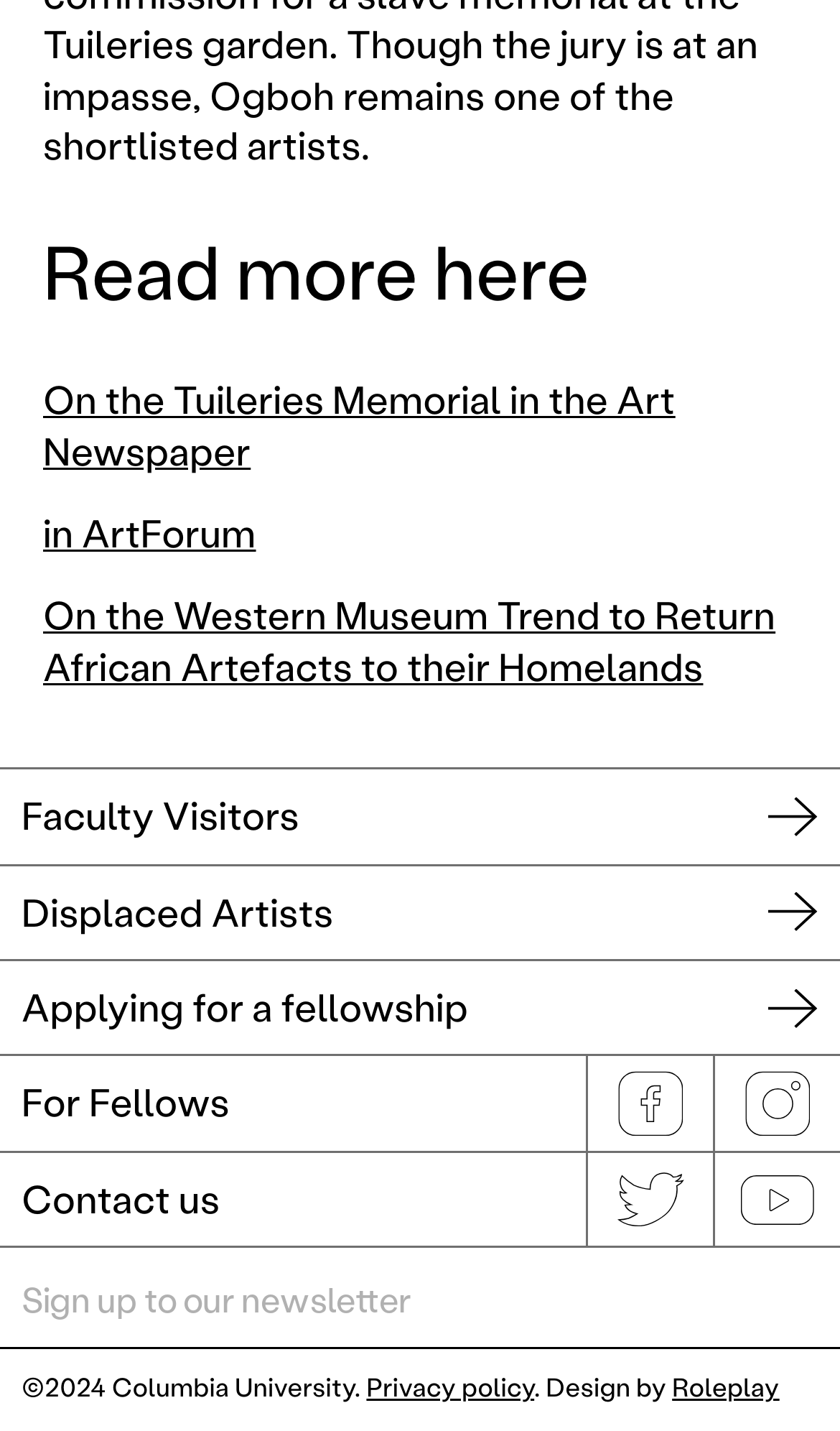What is the purpose of the textbox at the bottom of the webpage?
Refer to the image and answer the question using a single word or phrase.

Sign up to our newsletter